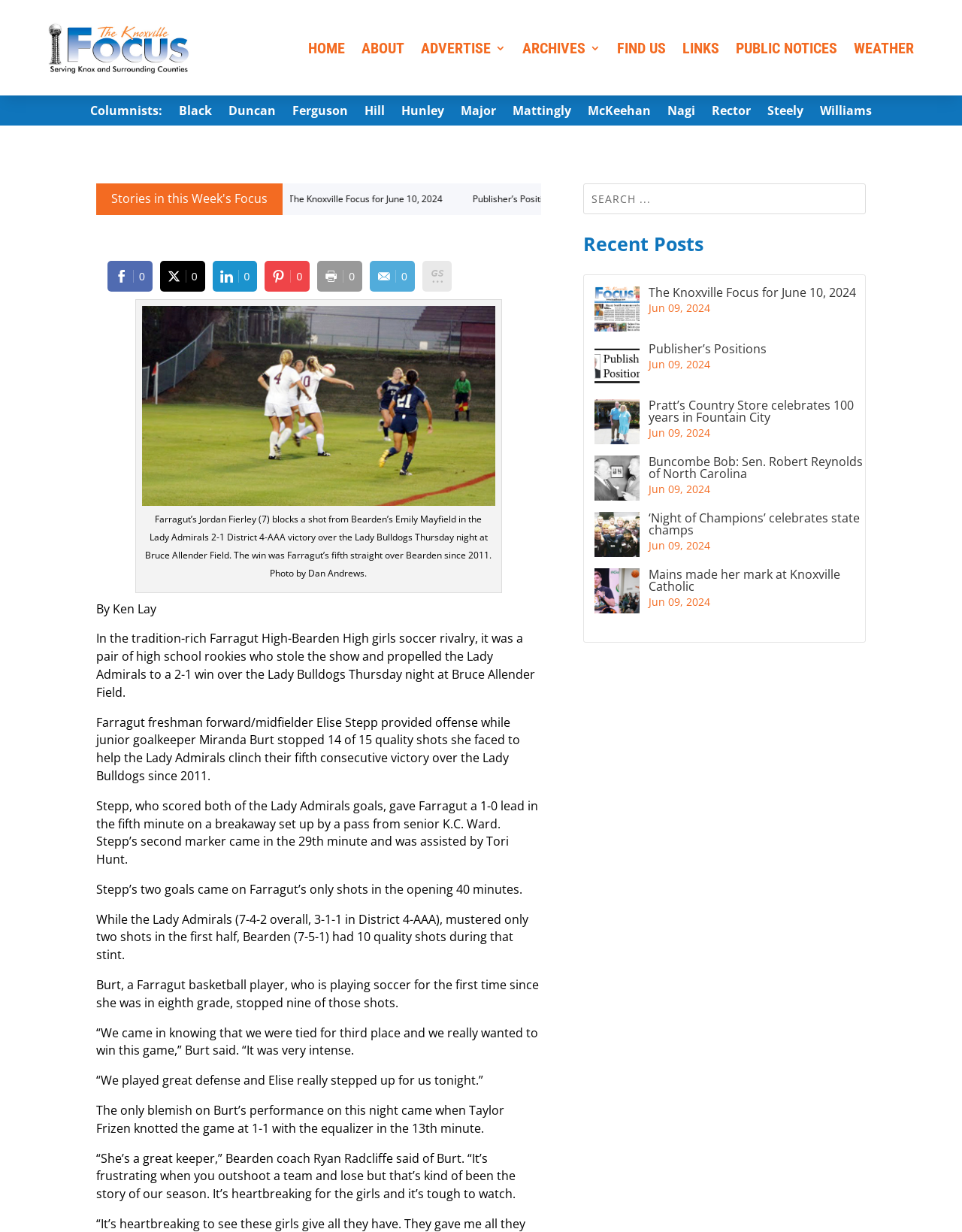Identify the bounding box coordinates of the region that should be clicked to execute the following instruction: "Read the article 'Stepp, Burt lead Lady Admirals to win at Bearden'".

[0.148, 0.4, 0.515, 0.413]